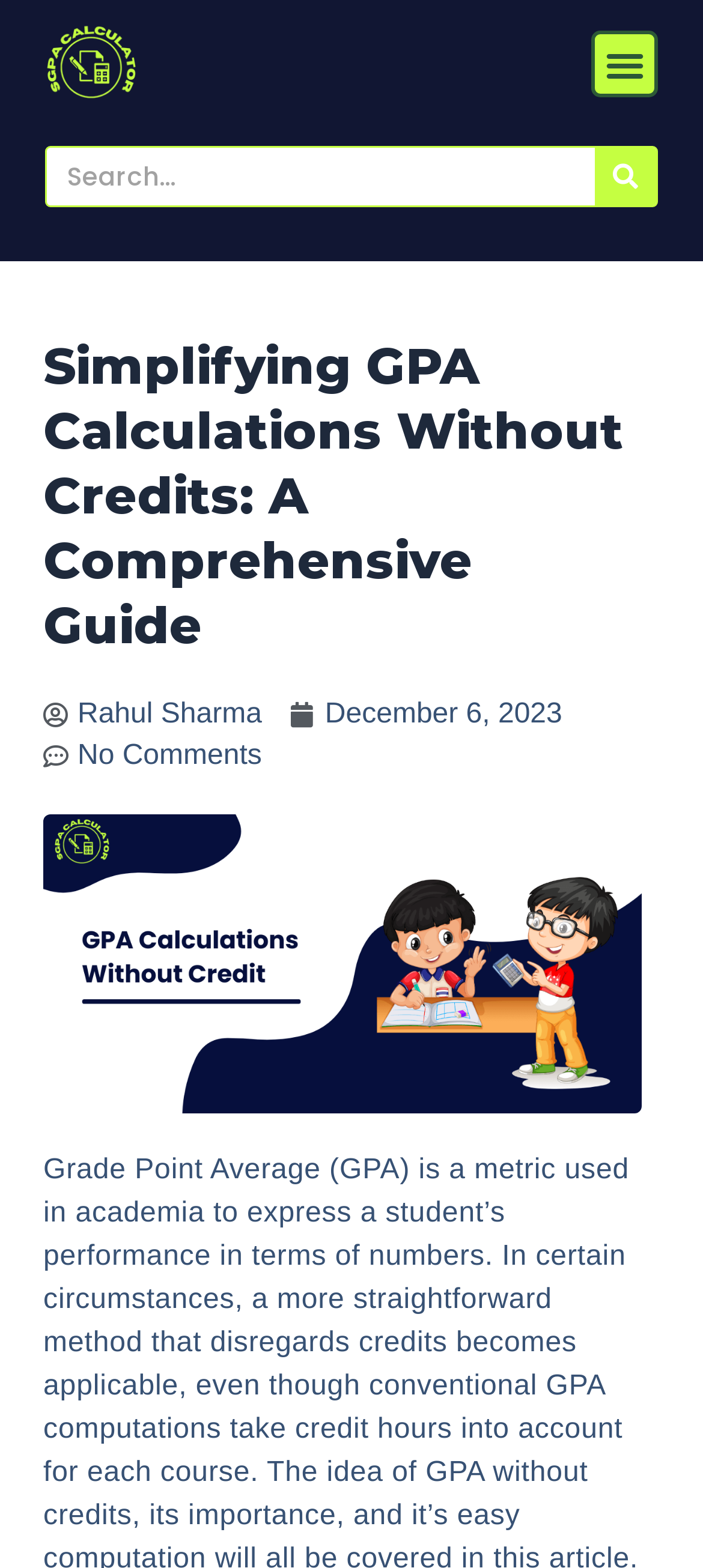Find the main header of the webpage and produce its text content.

Simplifying GPA Calculations Without Credits: A Comprehensive Guide